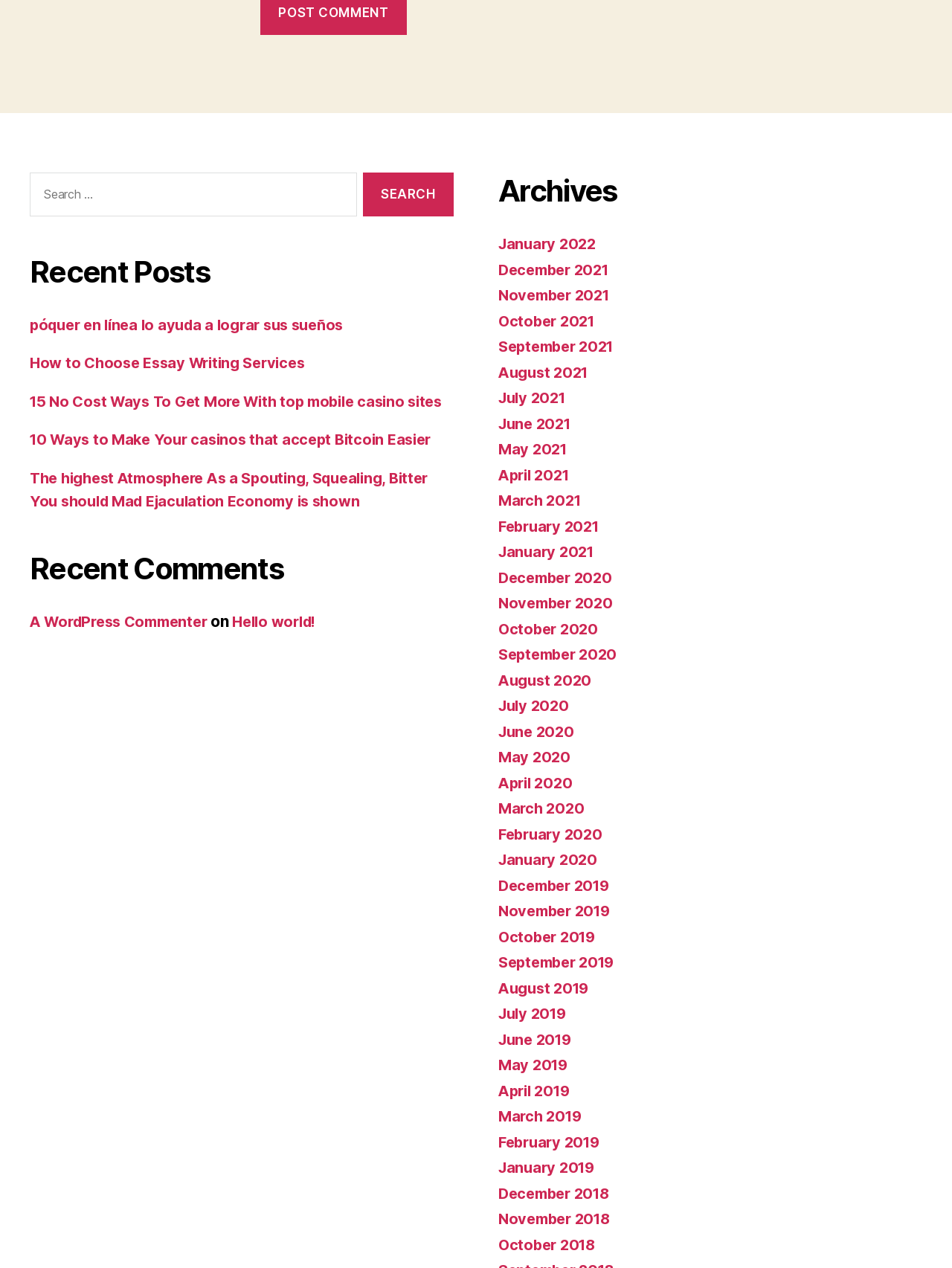Find the bounding box coordinates of the area that needs to be clicked in order to achieve the following instruction: "Open Picasa". The coordinates should be specified as four float numbers between 0 and 1, i.e., [left, top, right, bottom].

[0.312, 0.116, 0.354, 0.132]